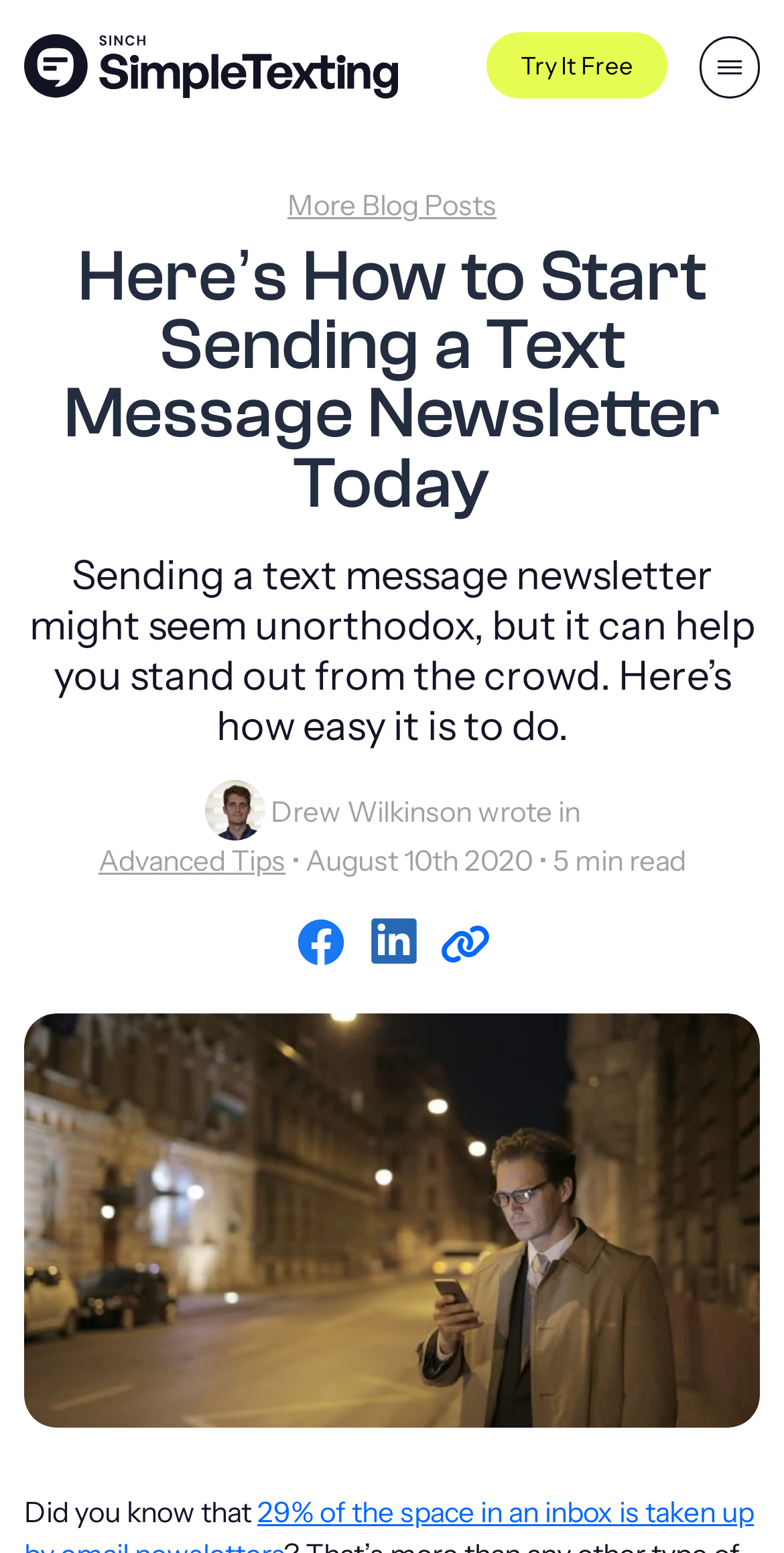Identify and provide the text of the main header on the webpage.

Here’s How to Start Sending a Text Message Newsletter Today